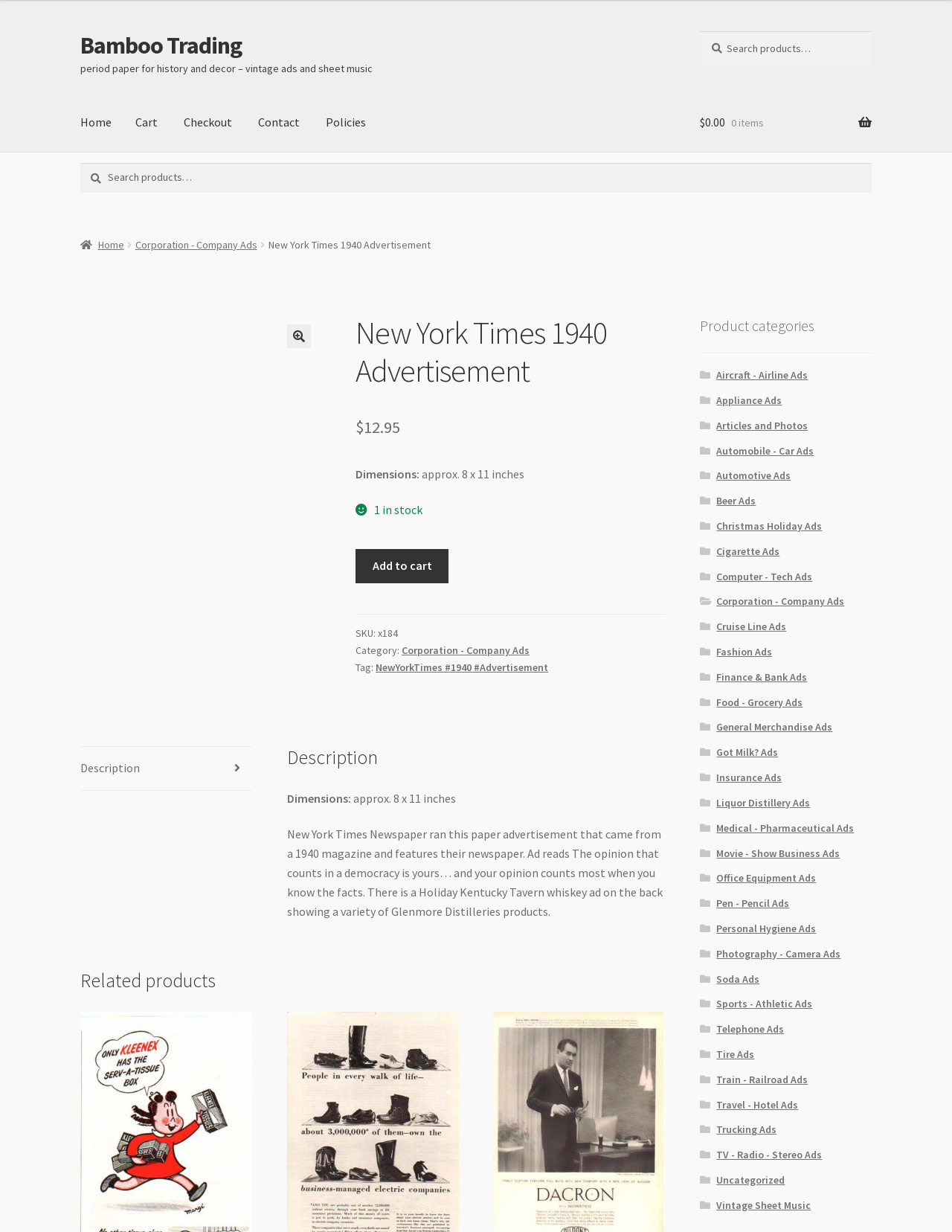Please provide the bounding box coordinates for the element that needs to be clicked to perform the following instruction: "Click Avery Aerospace Logo". The coordinates should be given as four float numbers between 0 and 1, i.e., [left, top, right, bottom].

None